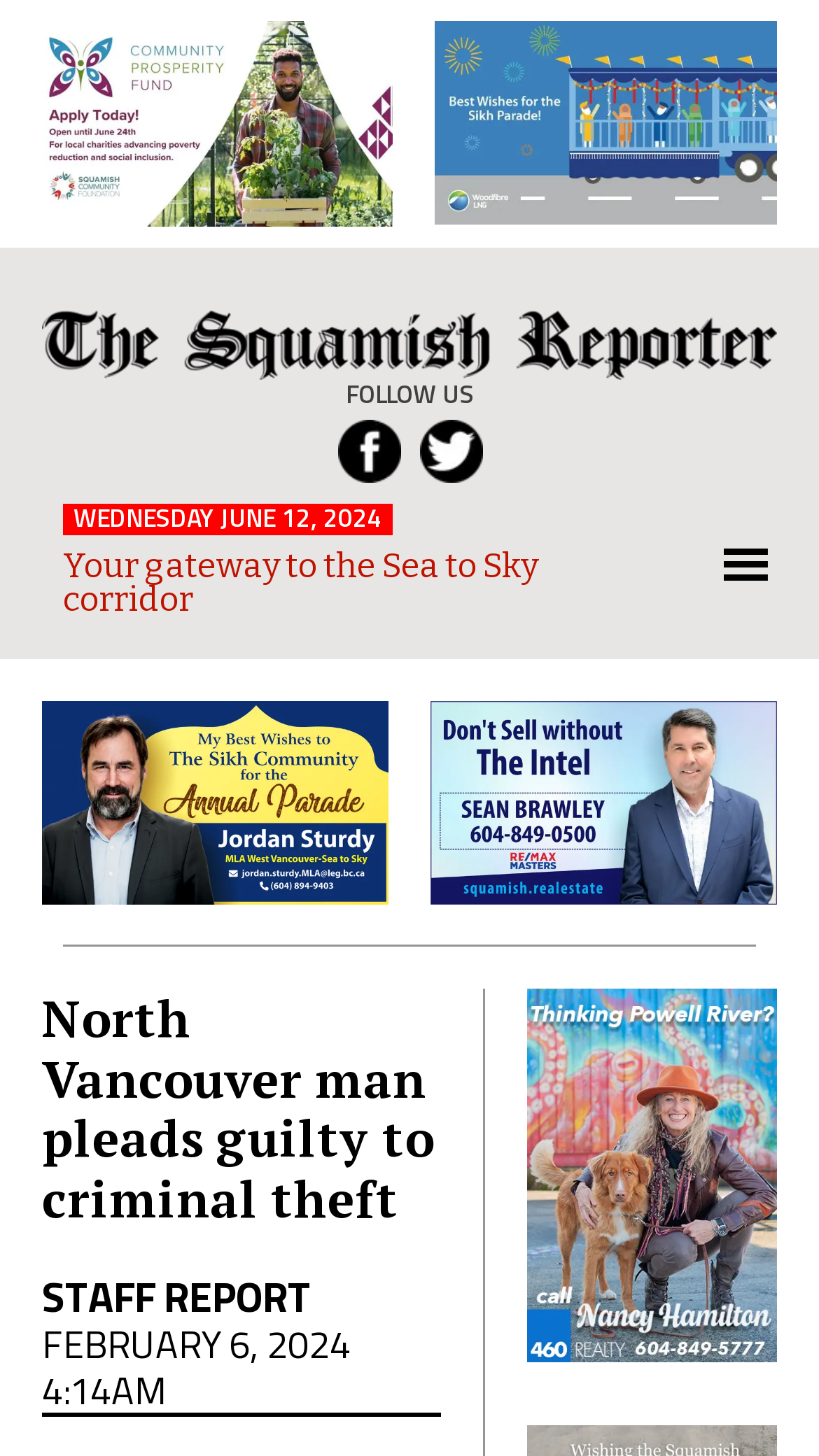Locate the bounding box of the UI element with the following description: "parent_node: The Squamish Reporter".

[0.051, 0.213, 0.949, 0.261]